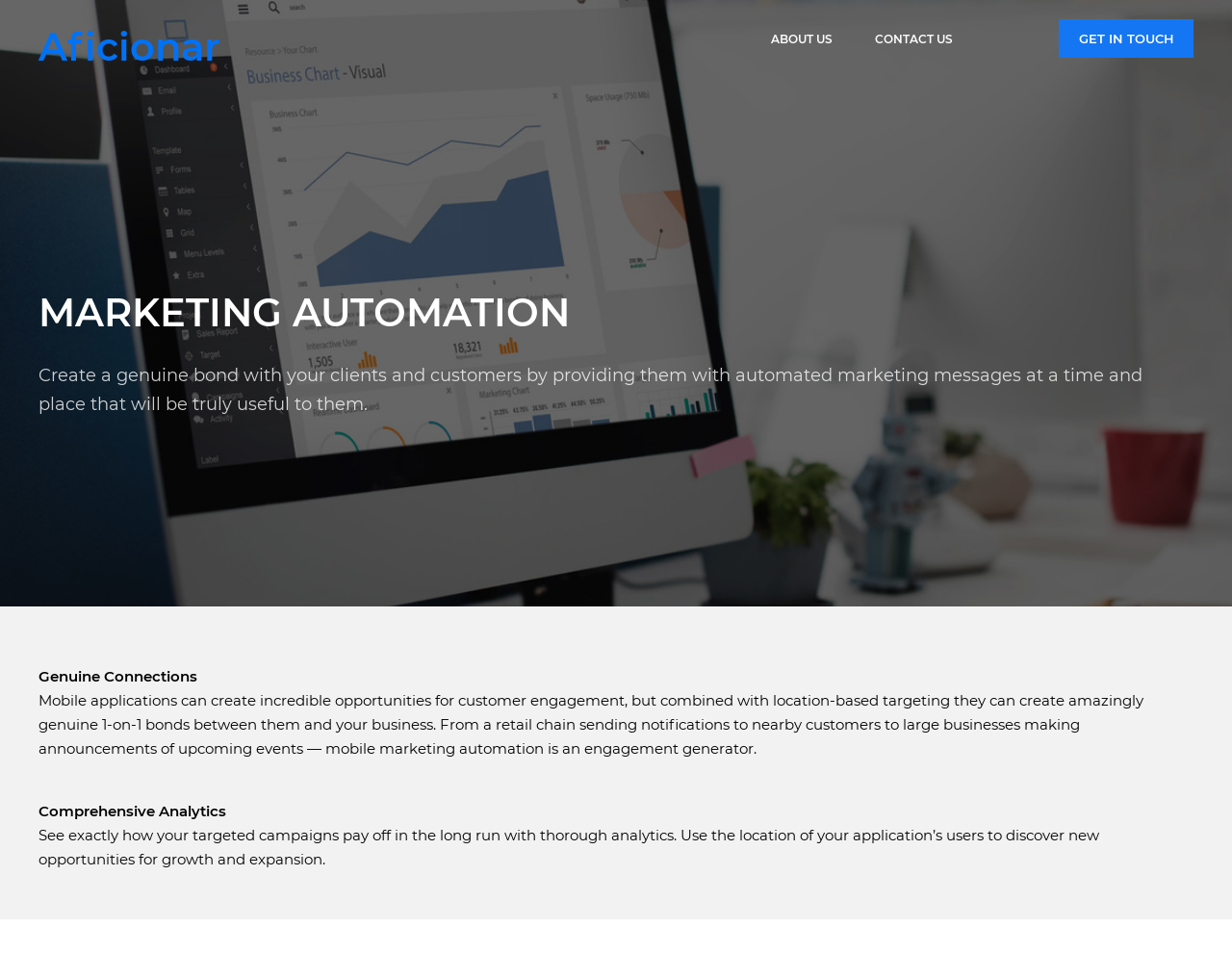Provide your answer in one word or a succinct phrase for the question: 
What is the benefit of mobile marketing automation?

Engagement generator